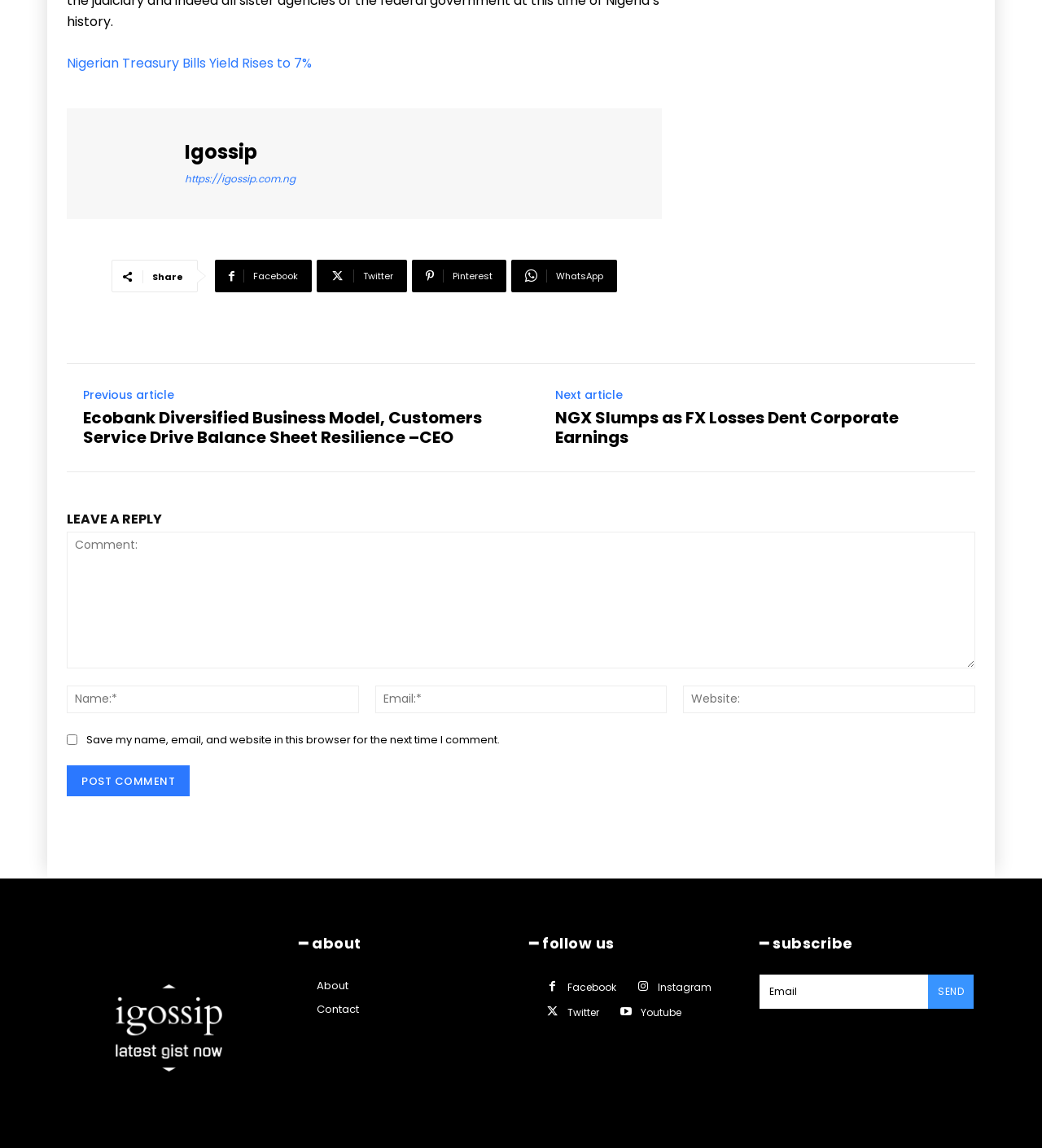What is the title of the previous article?
Using the information from the image, give a concise answer in one word or a short phrase.

Ecobank Diversified Business Model, Customers Service Drive Balance Sheet Resilience –CEO